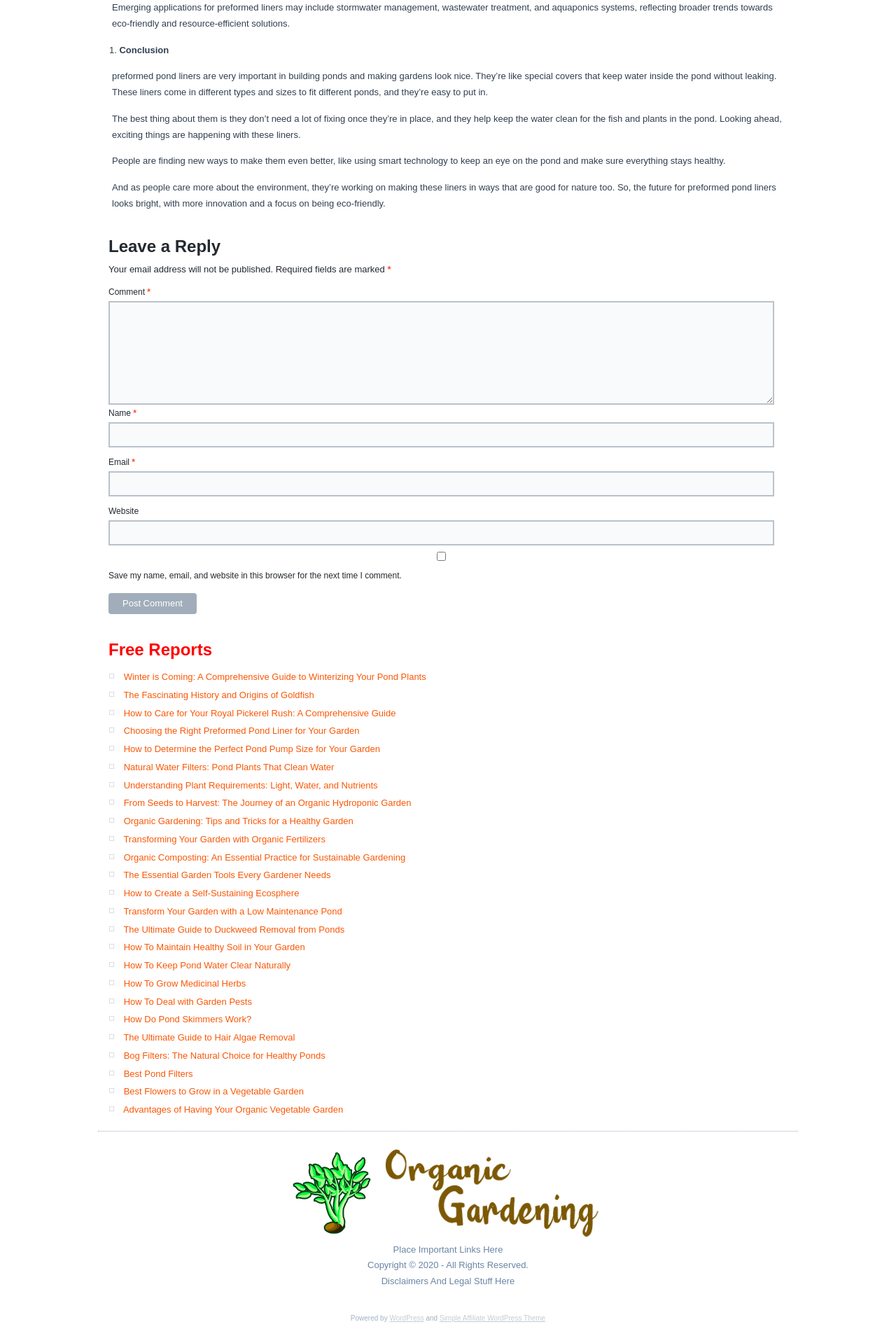What is the focus of innovation in preformed pond liners?
Please answer the question with a detailed response using the information from the screenshot.

The webpage mentions that people are working on making preformed pond liners in ways that are good for nature too, indicating a focus on eco-friendly innovation.